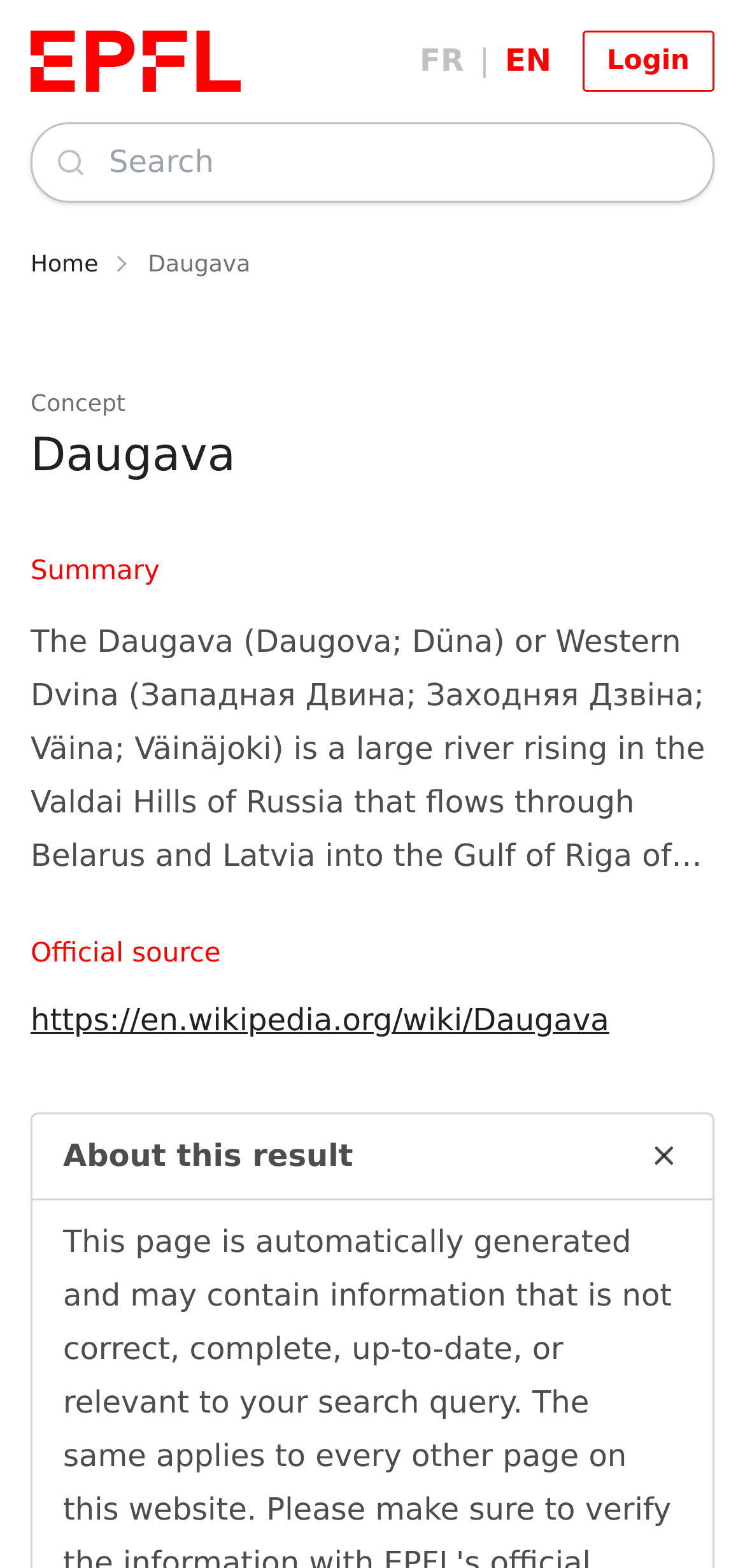What is the source of the Daugava river?
From the details in the image, provide a complete and detailed answer to the question.

The webpage states 'The Daugava (Daugova; Düna) or Western Dvina... is a large river rising in the Valdai Hills of Russia...' which indicates that the source of the Daugava river is the Valdai Hills of Russia.